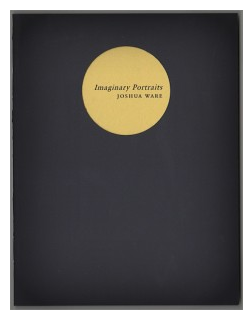Elaborate on the elements present in the image.

The image showcases the cover of the chapbook titled "Imaginary Portraits" by Joshua Ware. The design features a minimalist aesthetic with a deep black background complemented by a prominent gold circle at its center. Inside the circle, the text "Imaginary Portraits" is elegantly displayed, along with the author's name, "JOSHUA WARE," positioned below it. This striking contrast between the dark background and the gold elements emphasizes the book's artistic theme, inviting readers into a world of imaginative exploration through poetry and reflection. The chapbook likely encapsulates themes of identity, perception, and the blending of reality with the imagined, resonating with the contemporary literary landscape.